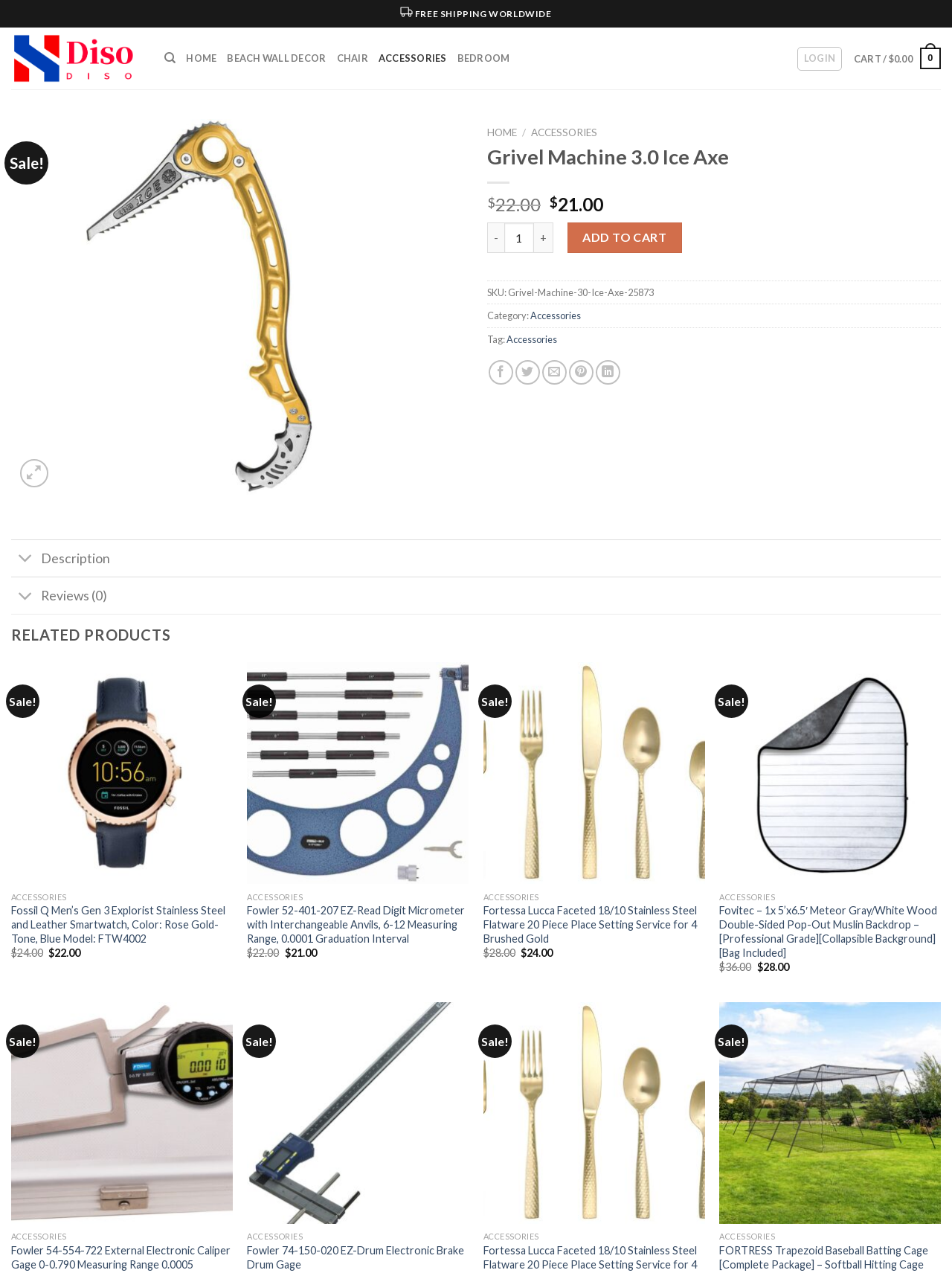Answer the question using only a single word or phrase: 
How can you share the product?

On Facebook, Twitter, etc.